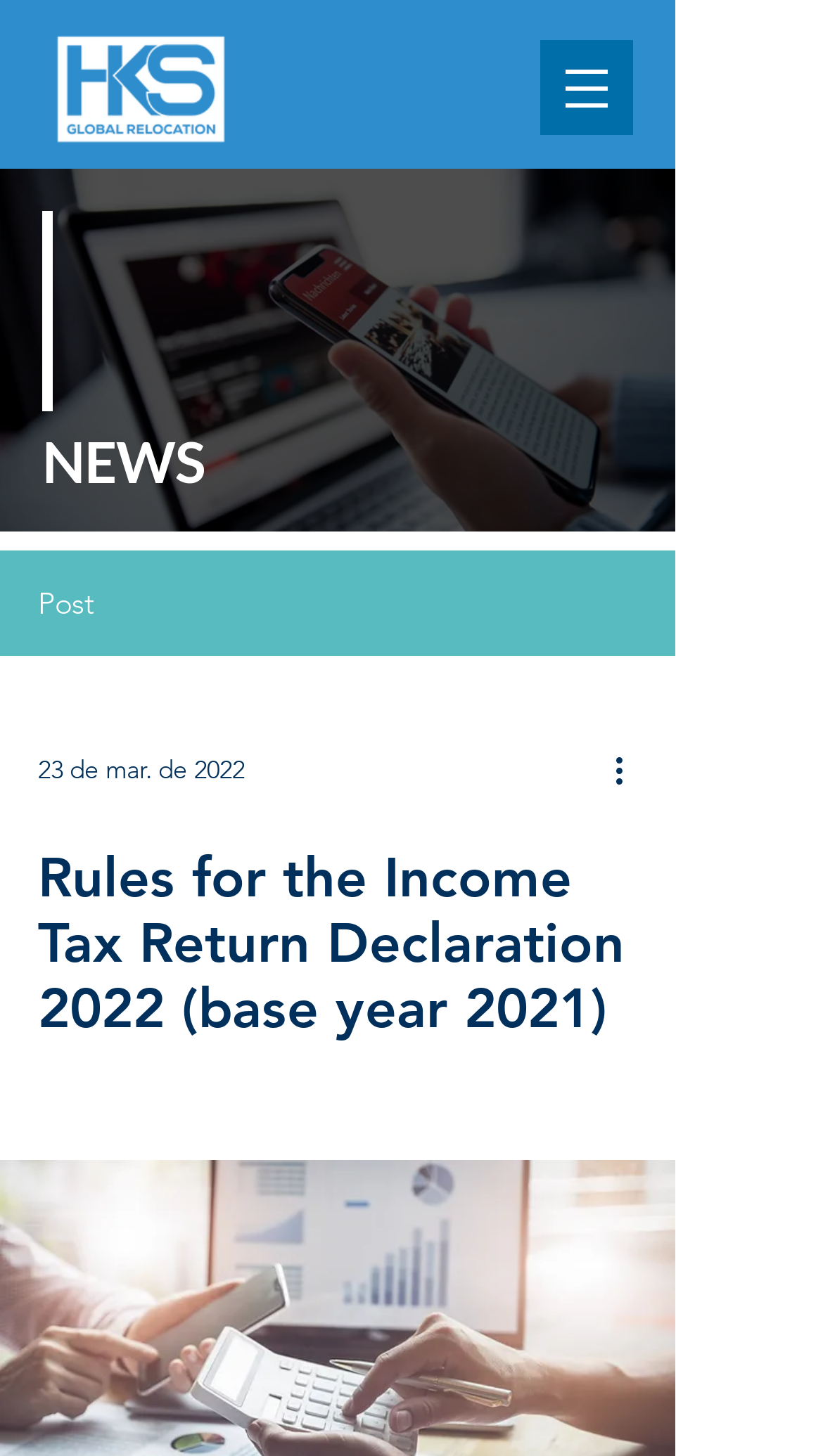Provide a brief response to the question using a single word or phrase: 
How many news posts are displayed?

1